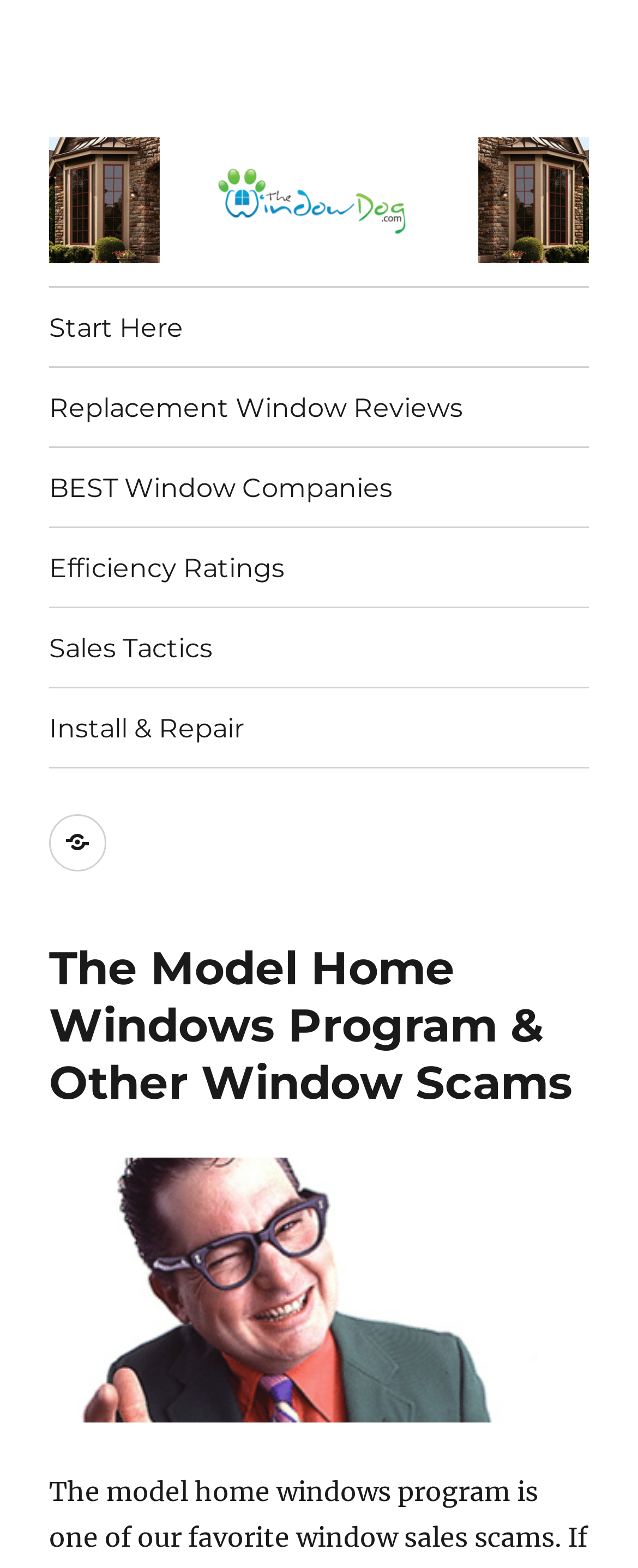Given the element description: "Install & Repair", predict the bounding box coordinates of the UI element it refers to, using four float numbers between 0 and 1, i.e., [left, top, right, bottom].

[0.077, 0.439, 0.923, 0.489]